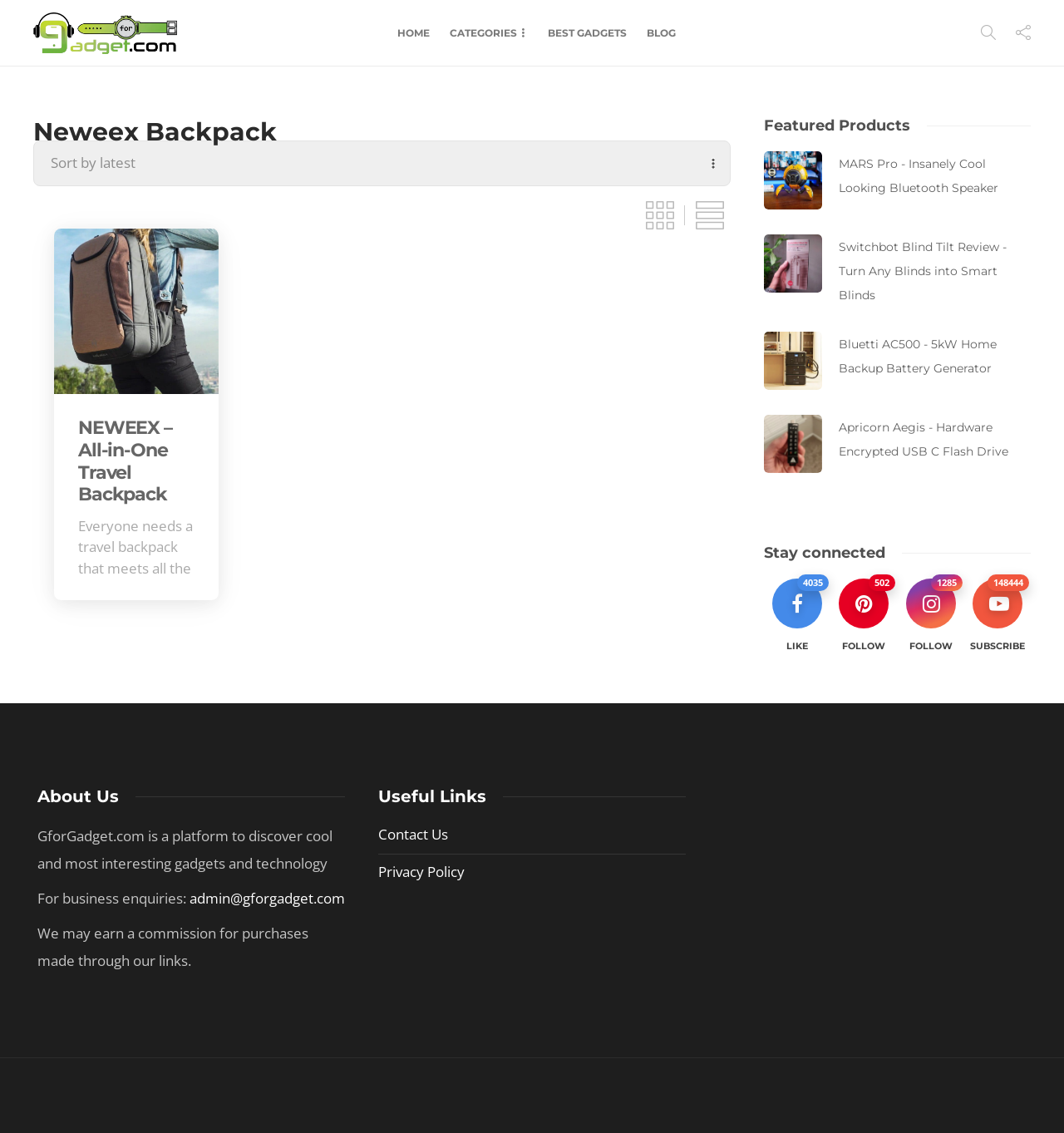Determine the bounding box for the UI element that matches this description: "4035 Like".

[0.718, 0.51, 0.781, 0.577]